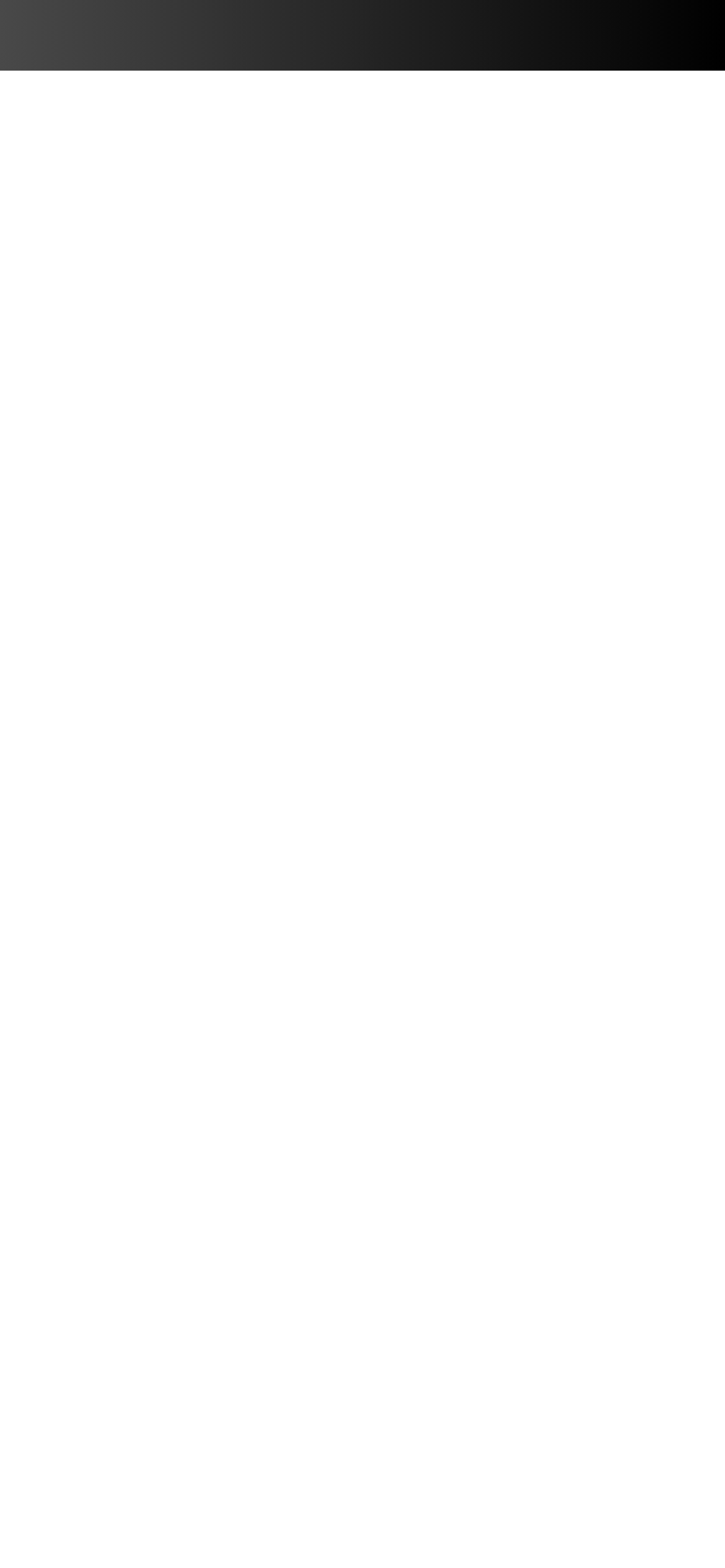How many types of awnings are listed?
Can you provide an in-depth and detailed response to the question?

I counted the number of link elements under the 'Our Range' static text and found that there are 6 types of awnings listed, including Sails, Retracting Awnings, Batten Awnings, Cantilevered Batten Awnings, Outrigger Awnings, and Door and Window Awnings.